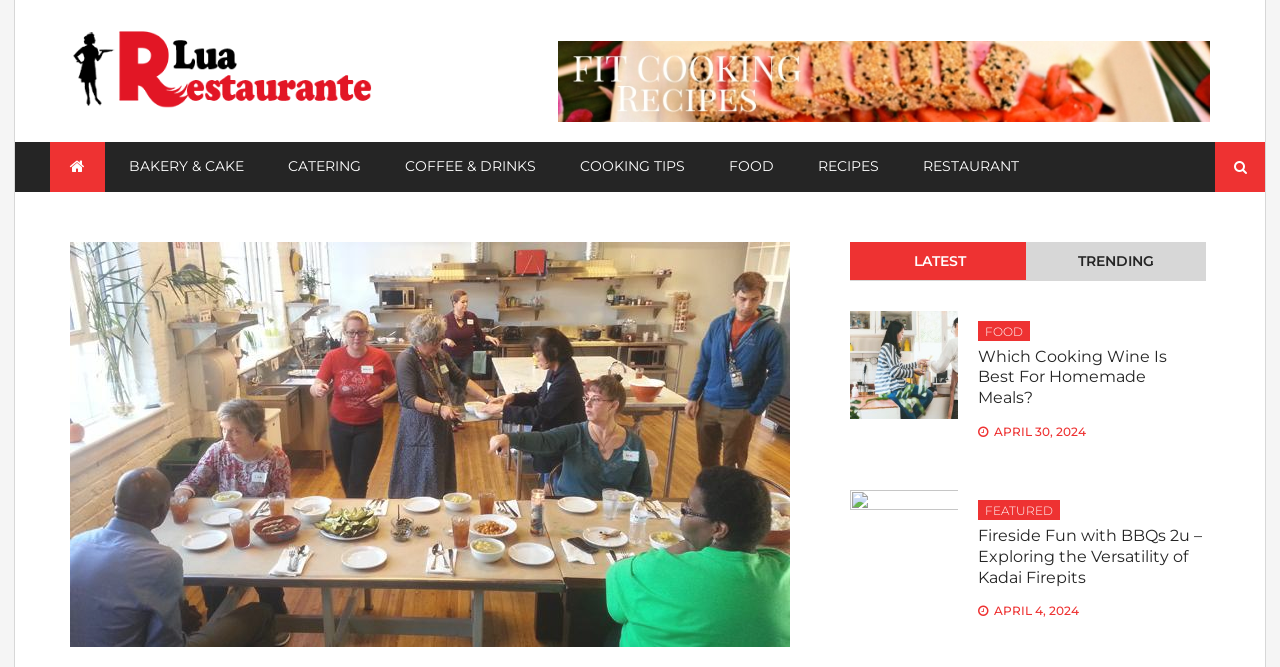Specify the bounding box coordinates of the area to click in order to execute this command: 'Explore featured articles'. The coordinates should consist of four float numbers ranging from 0 to 1, and should be formatted as [left, top, right, bottom].

[0.77, 0.754, 0.823, 0.777]